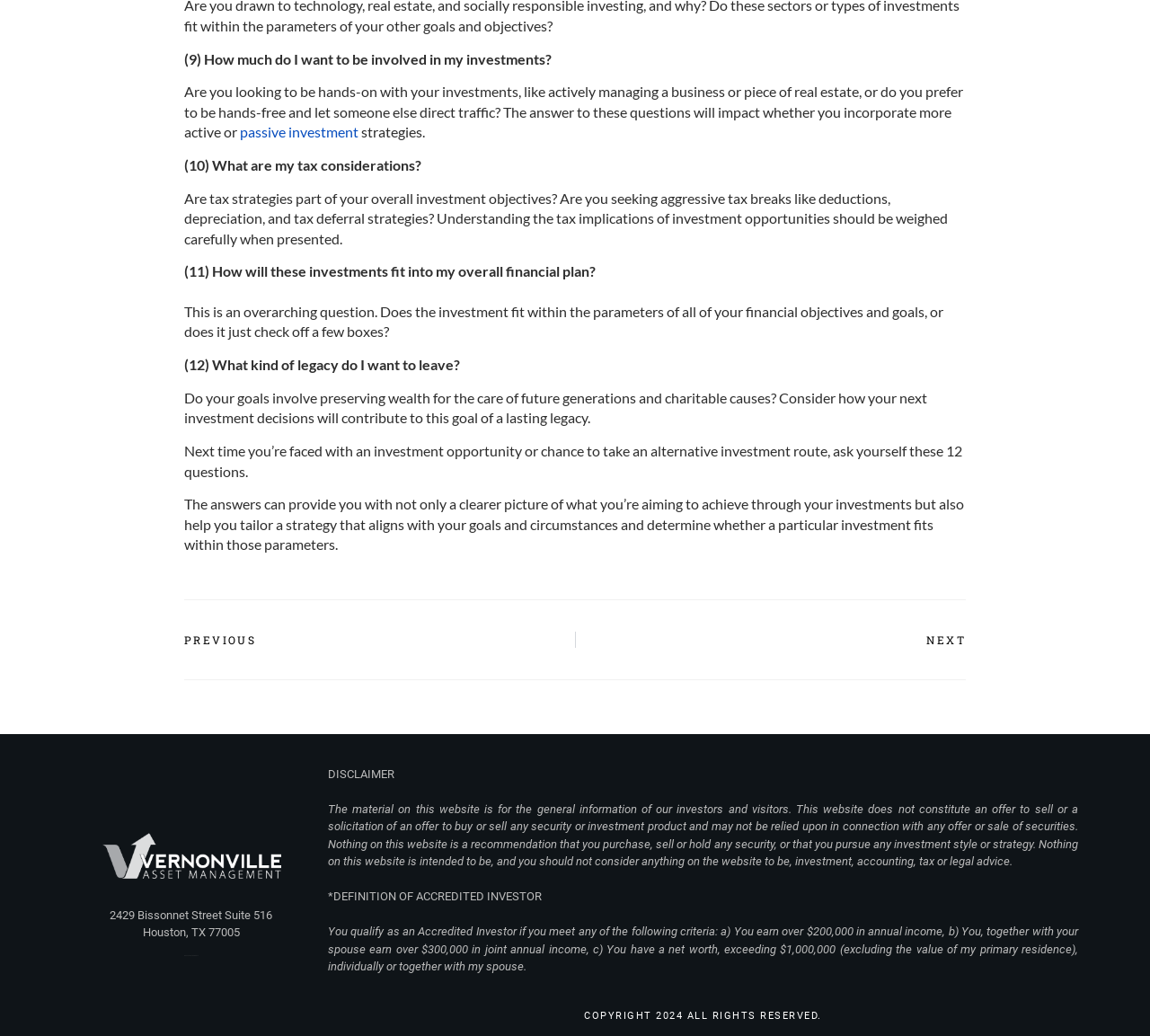For the element described, predict the bounding box coordinates as (top-left x, top-left y, bottom-right x, bottom-right y). All values should be between 0 and 1. Element description: Hehehe

None